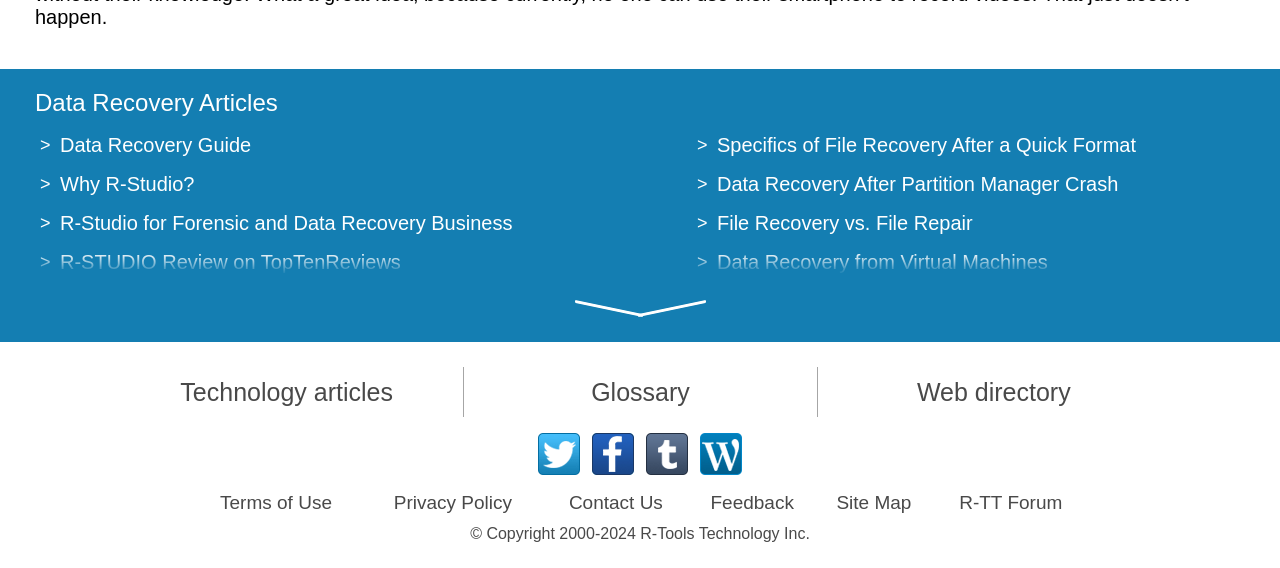From the element description: "Recovery of Overwritten Data", extract the bounding box coordinates of the UI element. The coordinates should be expressed as four float numbers between 0 and 1, in the order [left, top, right, bottom].

[0.047, 0.716, 0.252, 0.755]